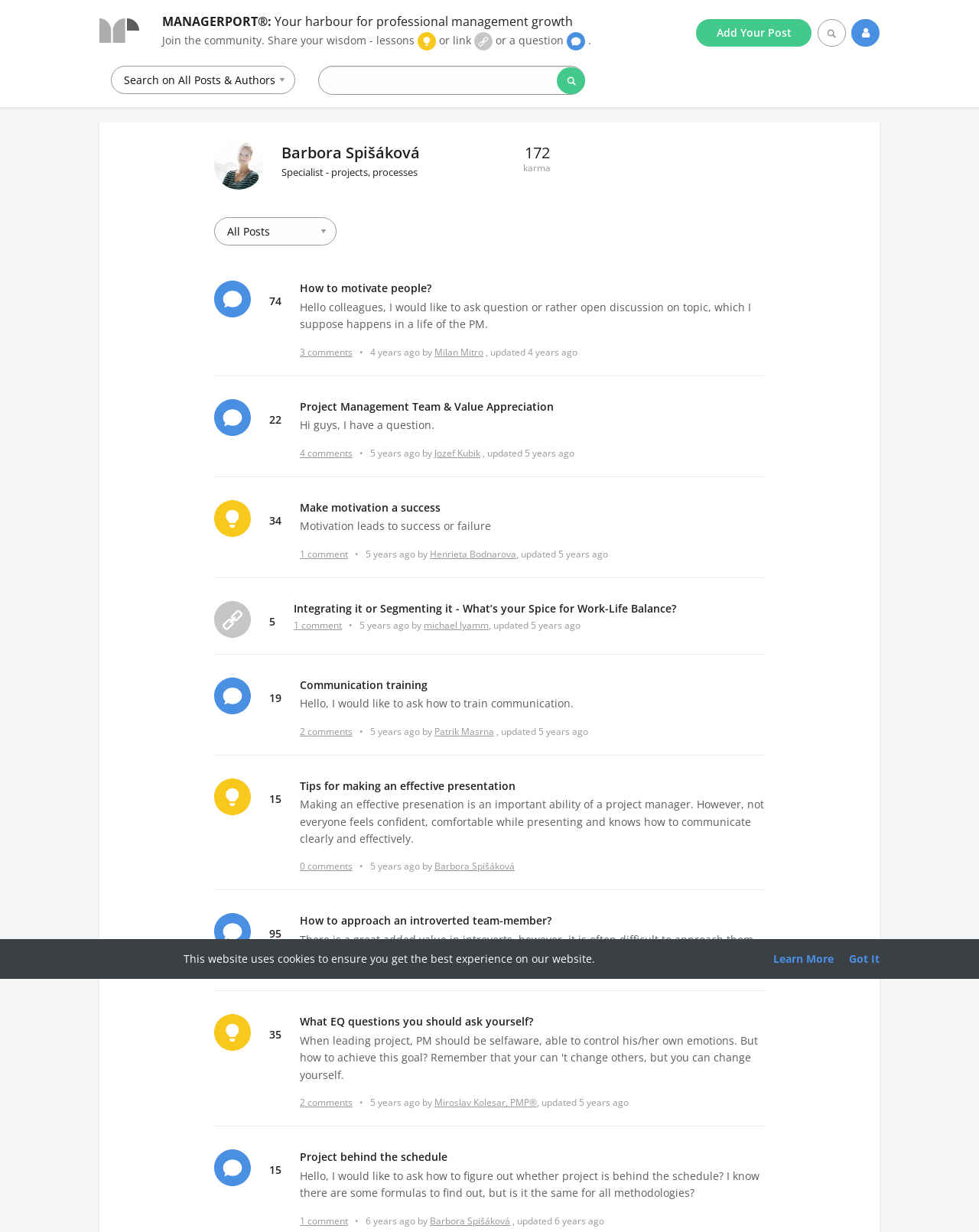Identify the bounding box coordinates of the region that needs to be clicked to carry out this instruction: "Search for a topic". Provide these coordinates as four float numbers ranging from 0 to 1, i.e., [left, top, right, bottom].

[0.113, 0.053, 0.301, 0.077]